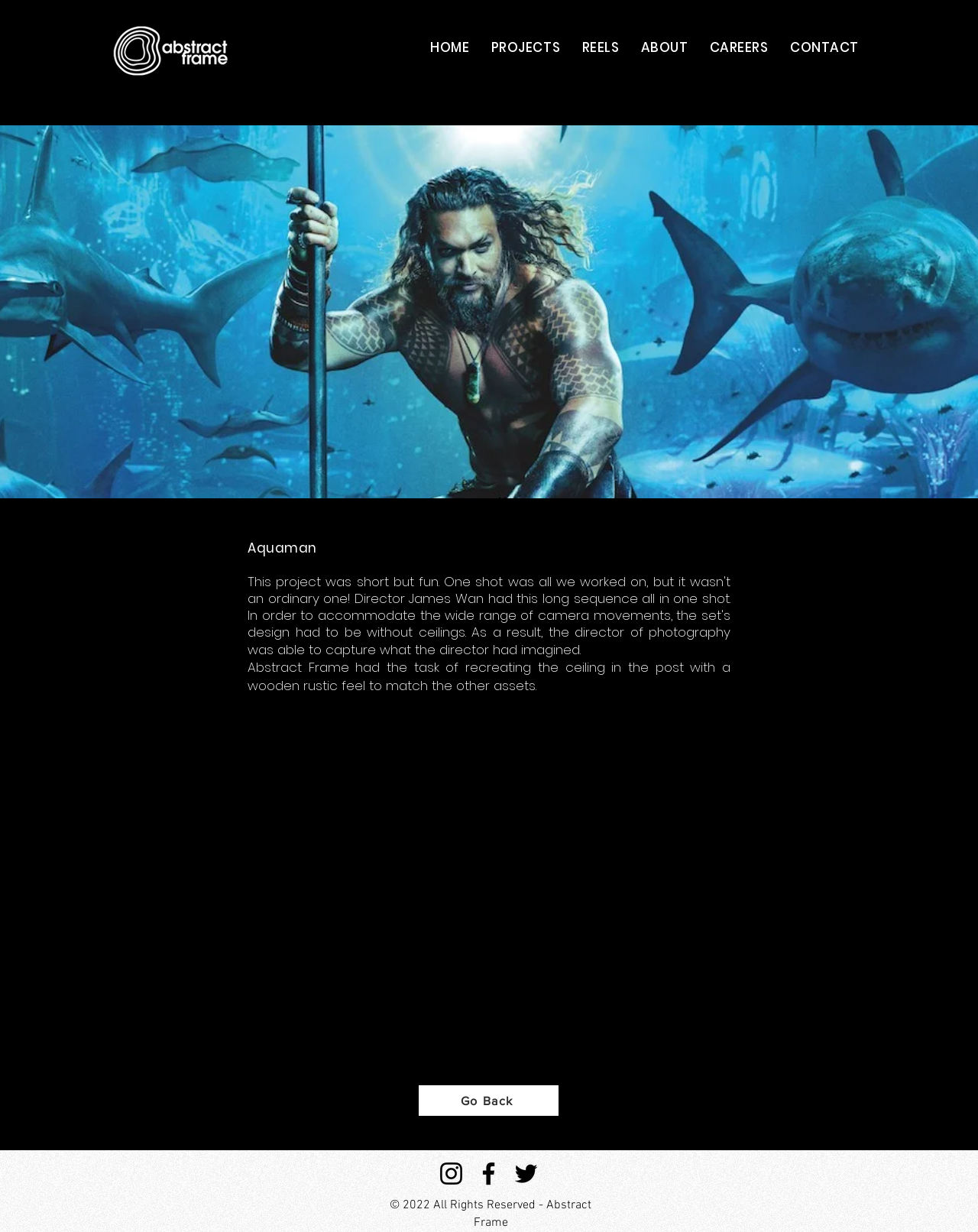How many social media links are there?
Please give a detailed and thorough answer to the question, covering all relevant points.

I counted the number of links in the Social Bar list, which are Instagram, Facebook, and Twitter, so there are 3 social media links.